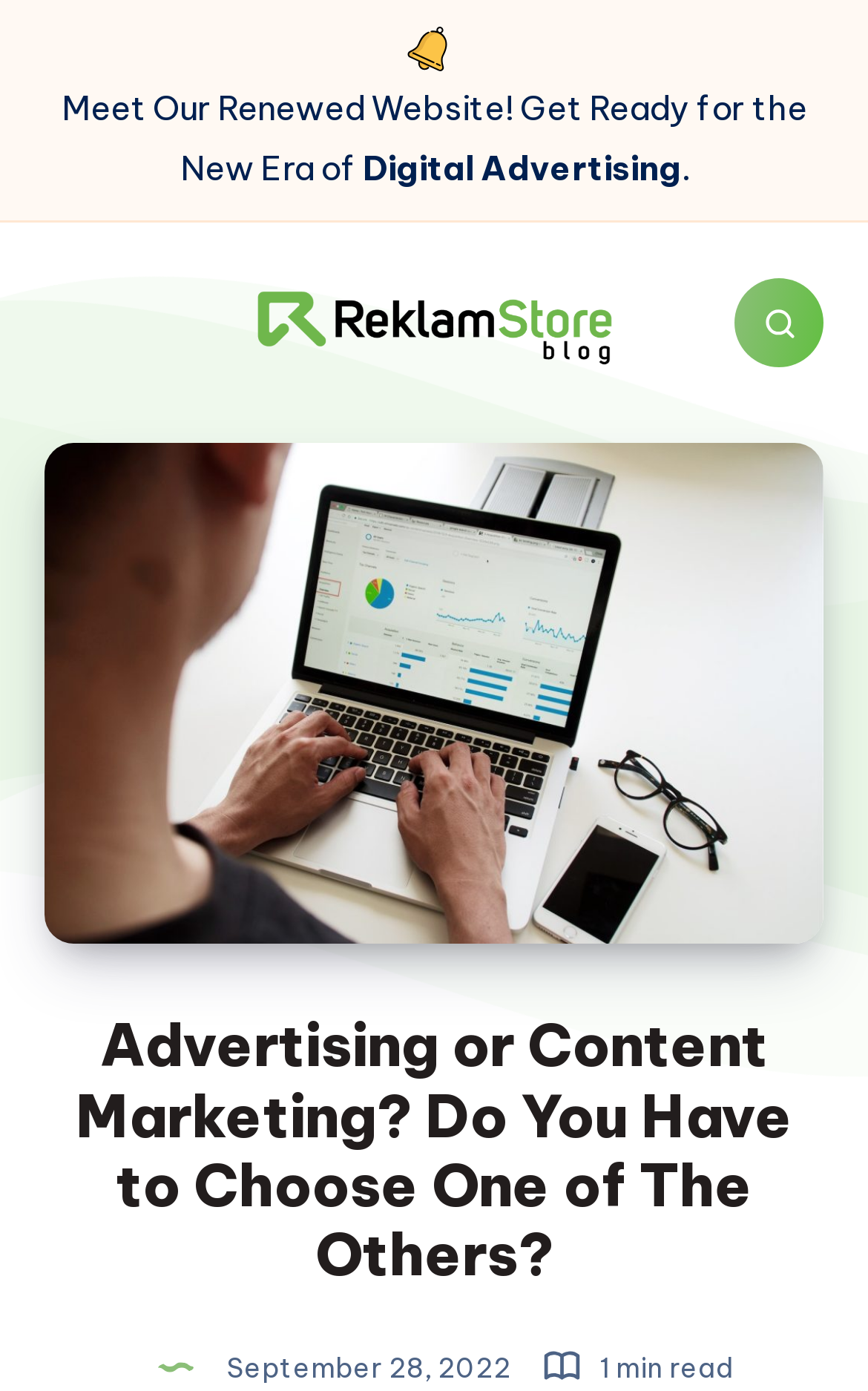Using the details from the image, please elaborate on the following question: What is the name of the blog?

I found the answer by looking at the link element with the text 'ReklamStore Blog' which is located at the top of the webpage, indicating that it is the name of the blog.